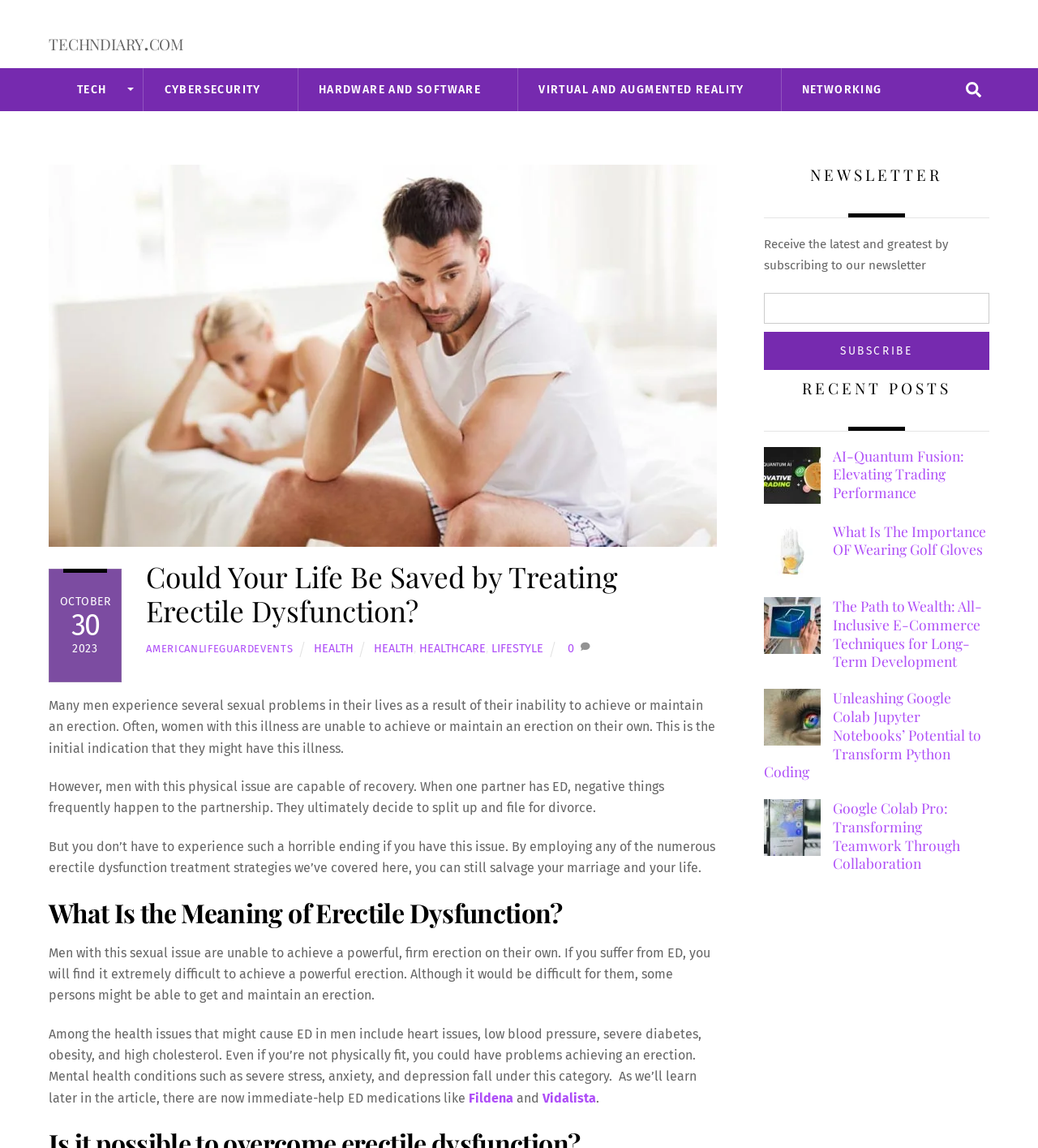Identify the bounding box coordinates of the clickable section necessary to follow the following instruction: "Read about AI-Quantum Fusion: Elevating Trading Performance". The coordinates should be presented as four float numbers from 0 to 1, i.e., [left, top, right, bottom].

[0.736, 0.389, 0.953, 0.437]